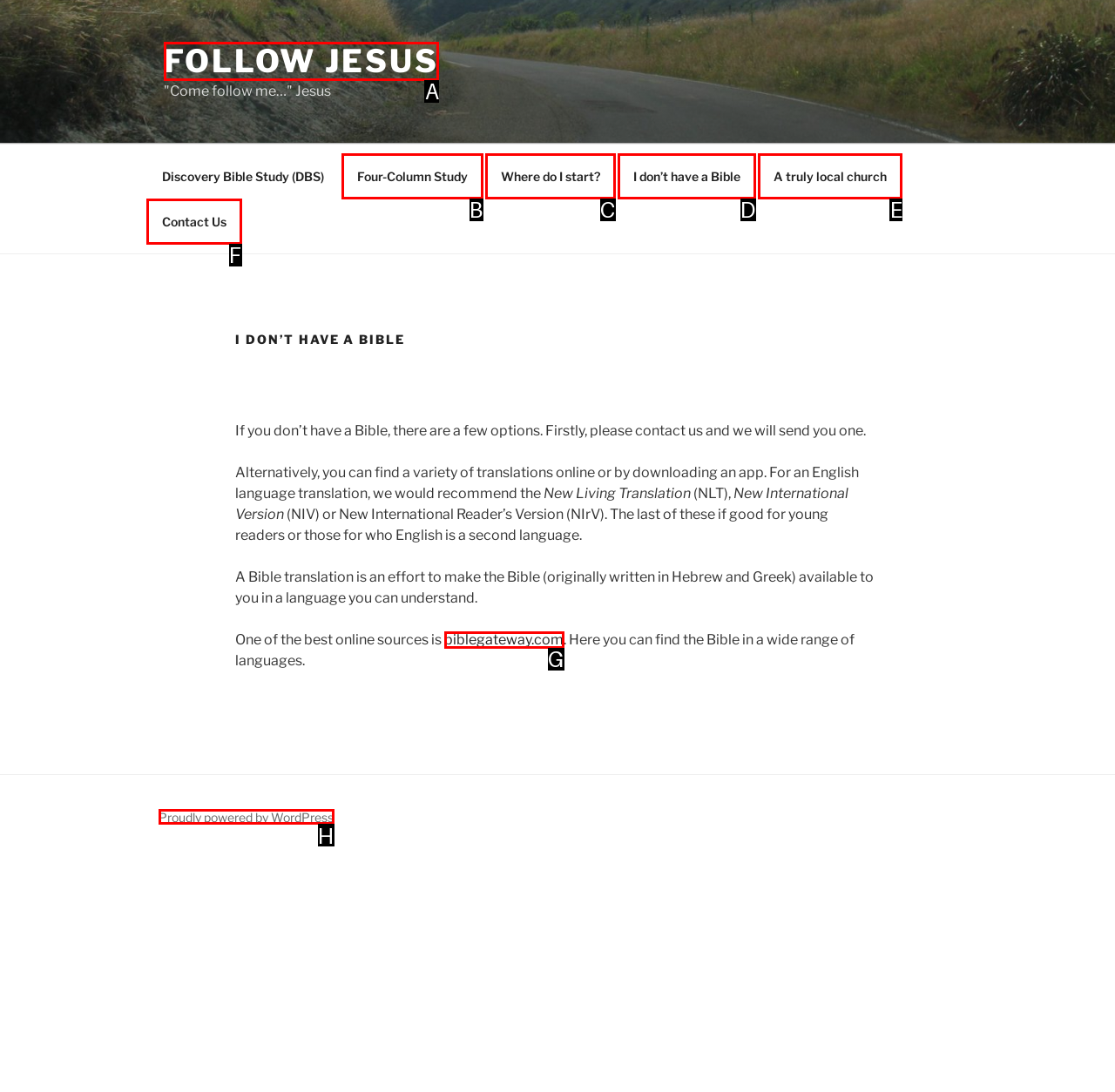Identify the correct UI element to click to achieve the task: Explore 'A truly local church'.
Answer with the letter of the appropriate option from the choices given.

E